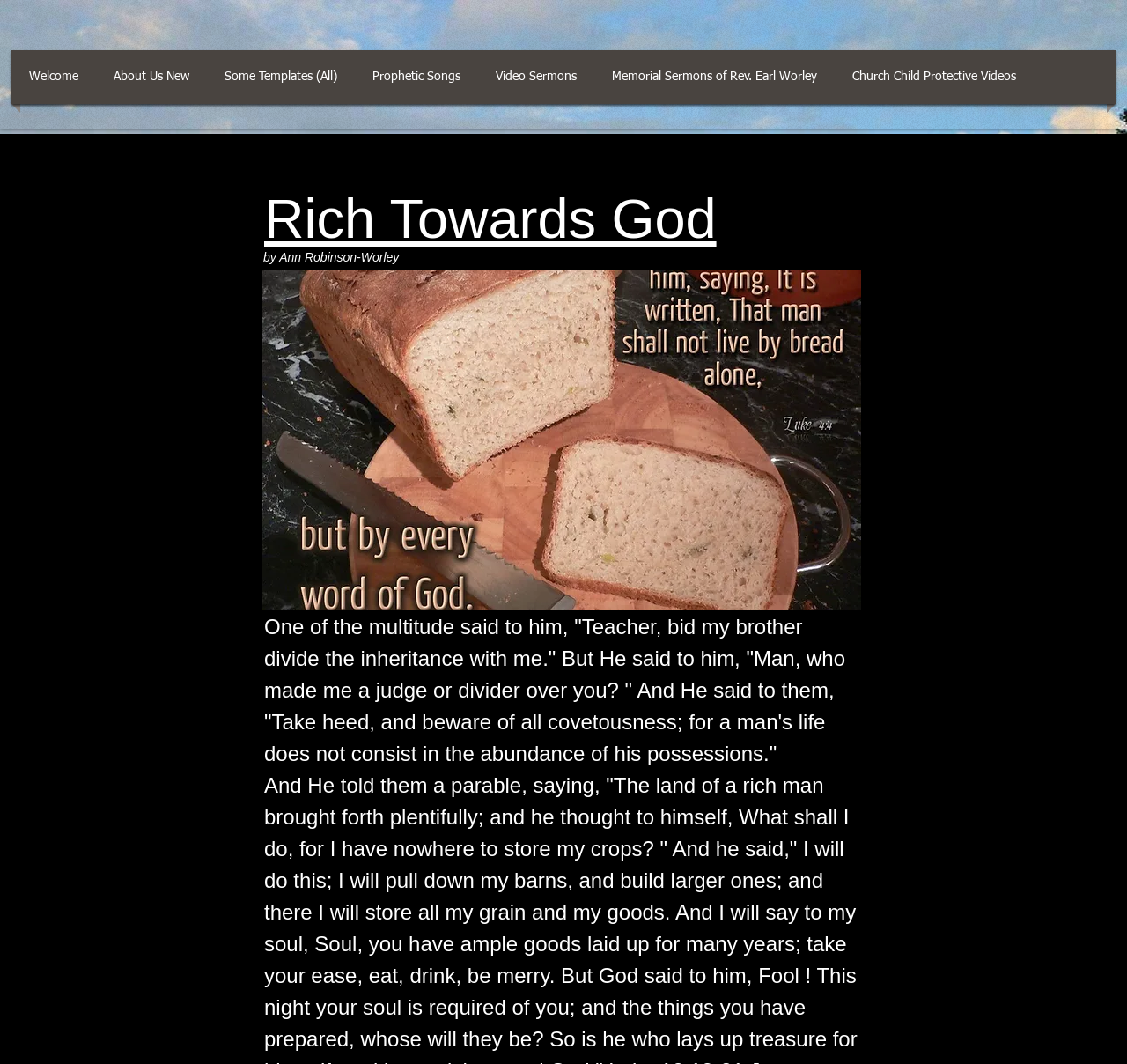Given the webpage screenshot and the description, determine the bounding box coordinates (top-left x, top-left y, bottom-right x, bottom-right y) that define the location of the UI element matching this description: Some Templates (All)

[0.188, 0.047, 0.311, 0.098]